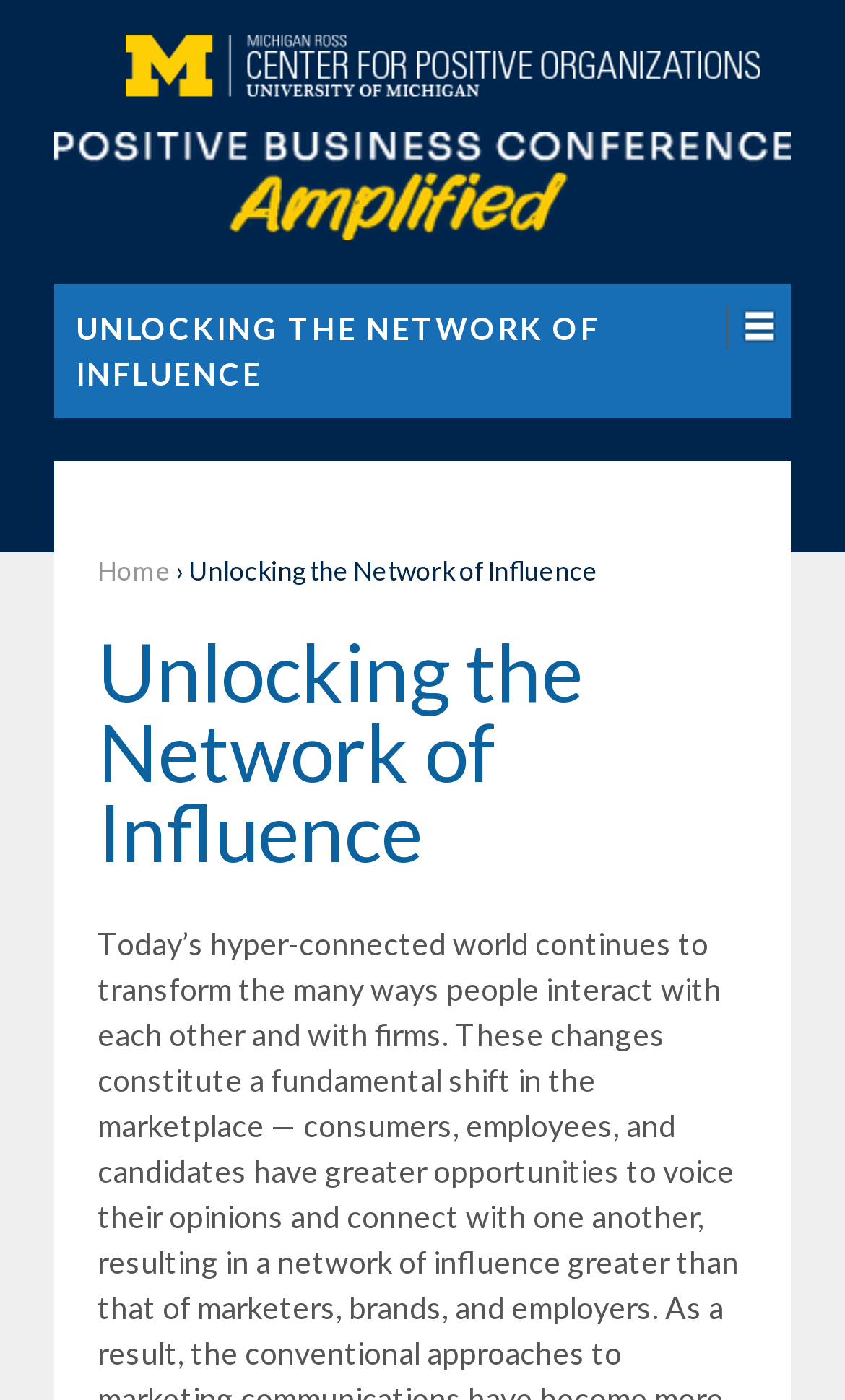Provide a one-word or one-phrase answer to the question:
What is the name of the conference?

Positive Business Conference